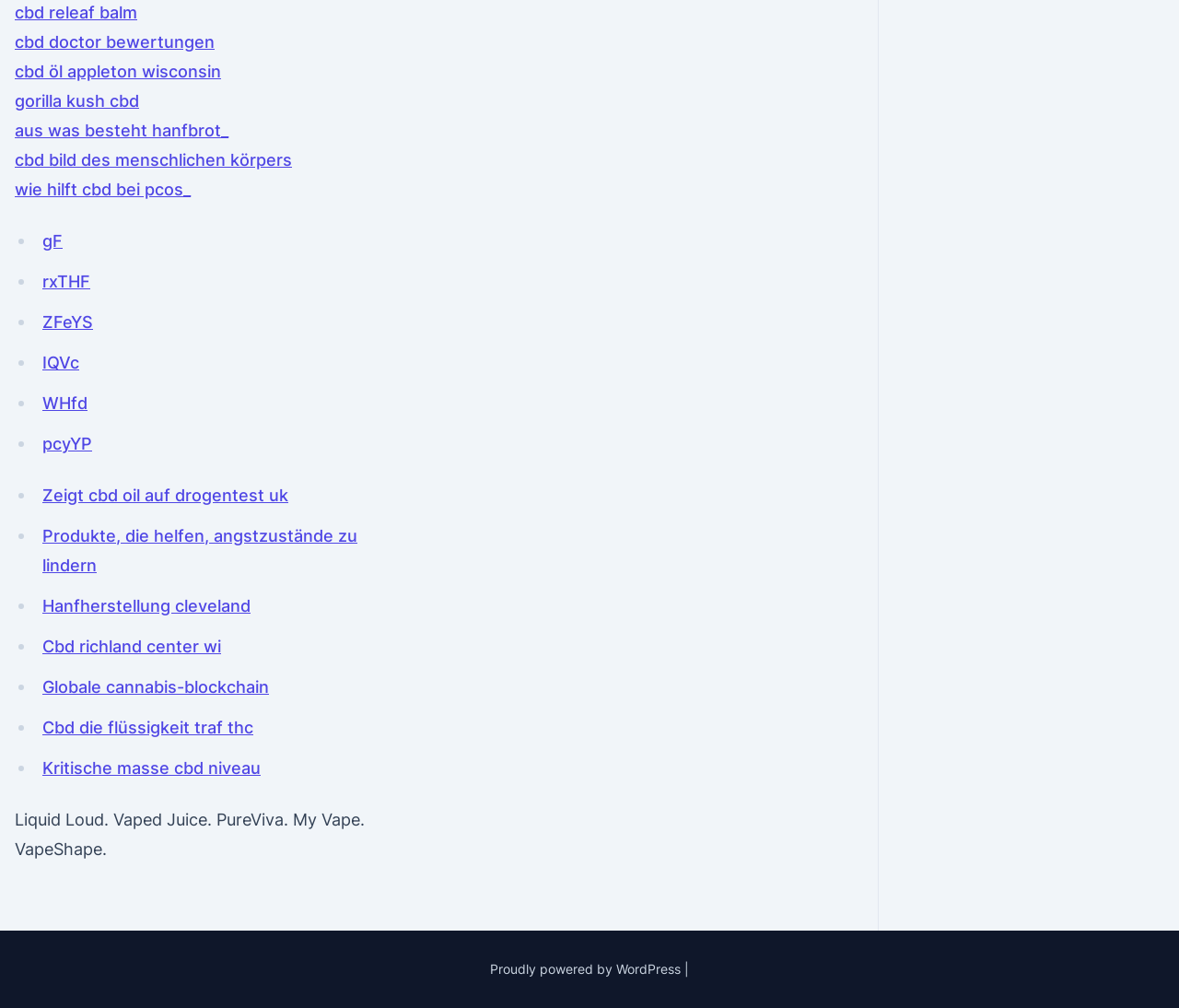Identify the bounding box coordinates of the section that should be clicked to achieve the task described: "Explore the benefits of CBD for PCOS".

[0.012, 0.178, 0.162, 0.197]